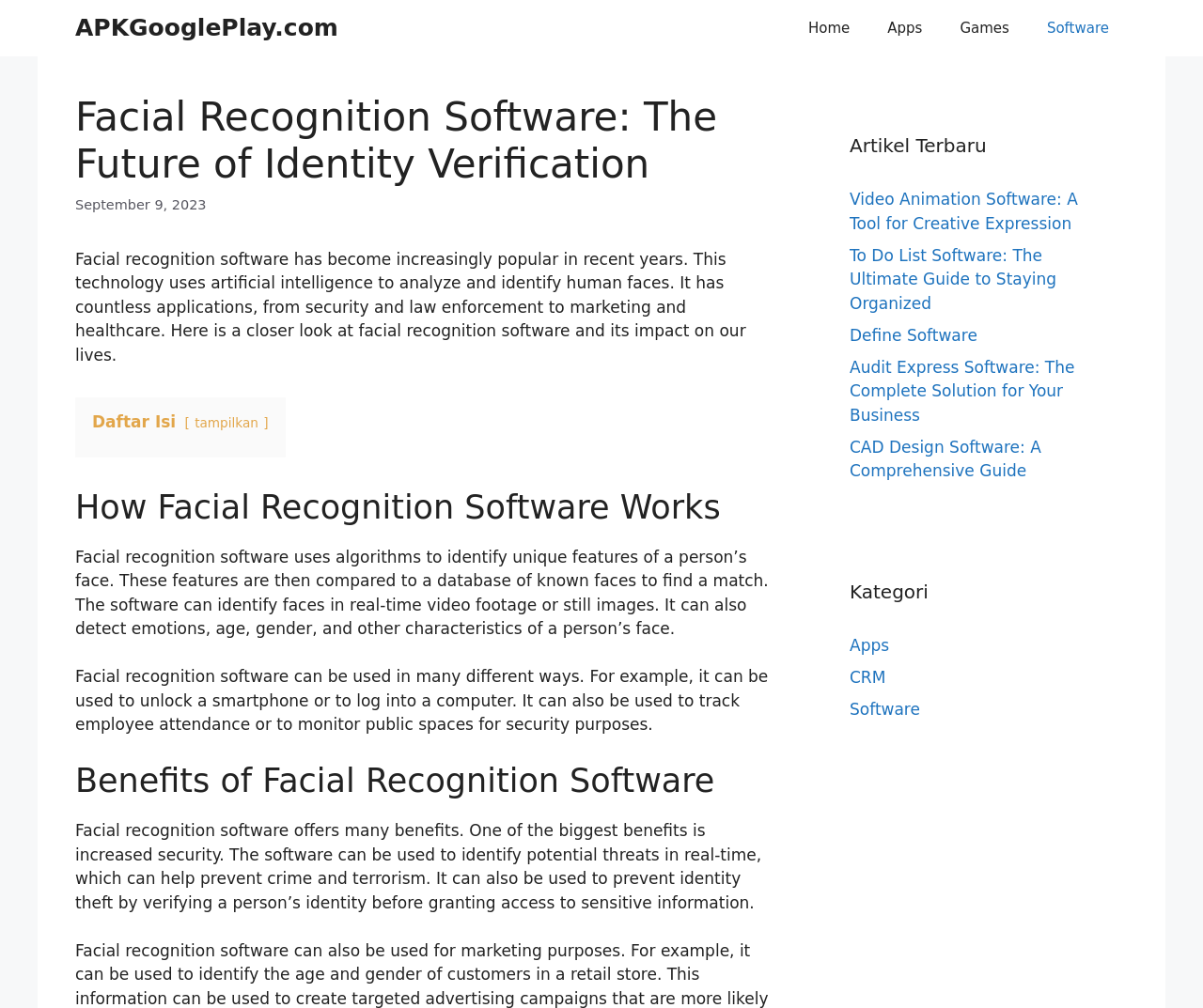Please locate the clickable area by providing the bounding box coordinates to follow this instruction: "Learn more about 'Facial Recognition Software: The Future of Identity Verification'".

[0.062, 0.093, 0.644, 0.187]